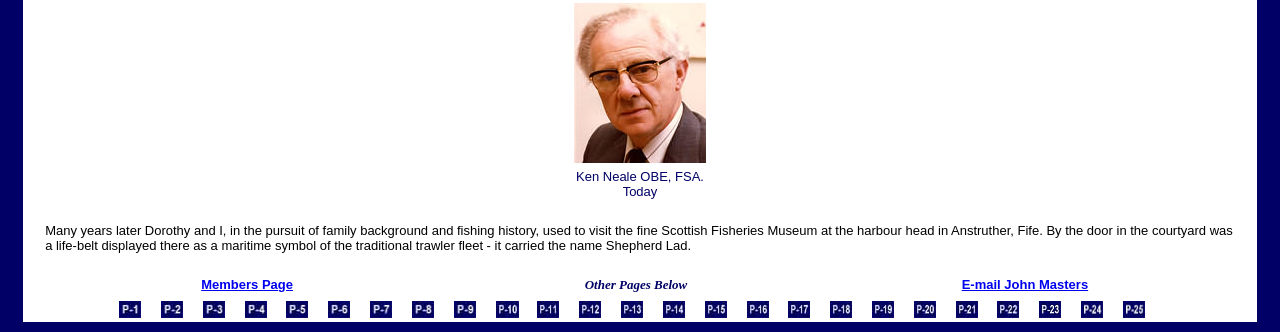Can you specify the bounding box coordinates of the area that needs to be clicked to fulfill the following instruction: "Learn about Capt. S. Norris. DSO. DSC. and Comm. E.H.Tilden DSC. RN."?

[0.616, 0.916, 0.633, 0.967]